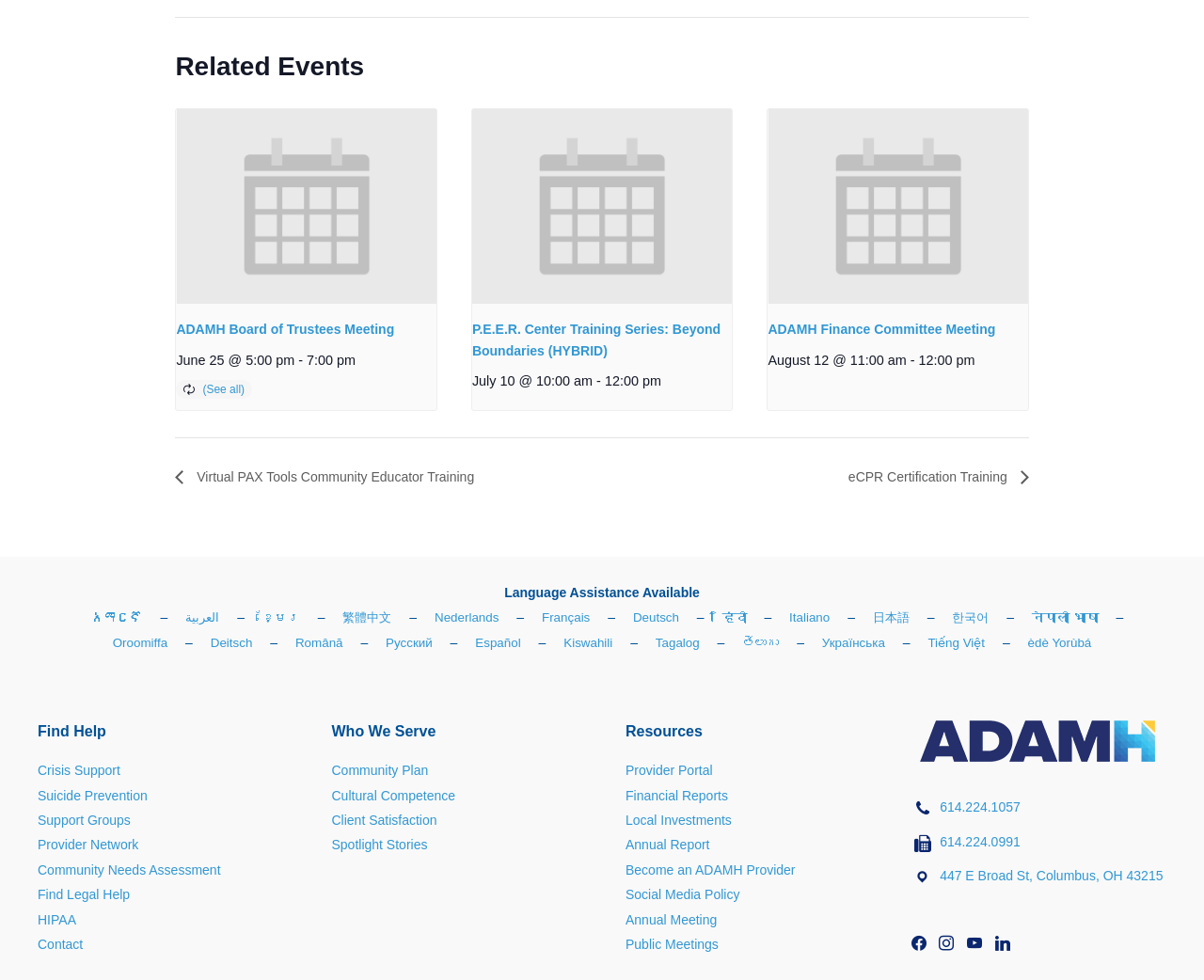What is the date of the second event?
Carefully analyze the image and provide a thorough answer to the question.

I found the date of the second event by looking at the StaticText element with the text 'July 10 @ 10:00 am'. The date is July 10.